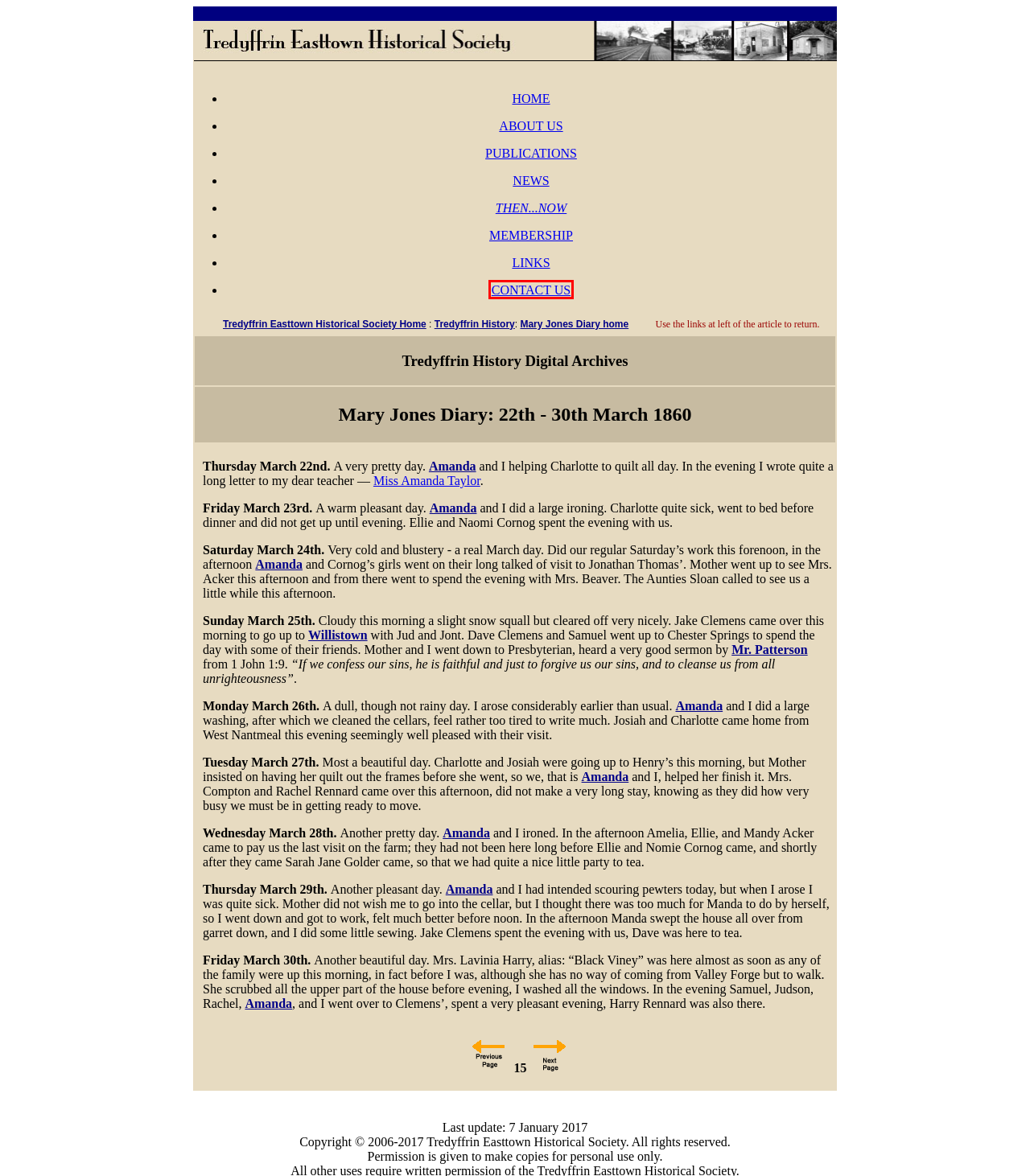Analyze the screenshot of a webpage that features a red rectangle bounding box. Pick the webpage description that best matches the new webpage you would see after clicking on the element within the red bounding box. Here are the candidates:
A. TEHS - About Us
B. TEHS - Then and Now
C. TEHS - Quarterly Archives
D. TEHS - News
E. TEHS - Publications
F. TEHS - Links
G. TEHS - Membership
H. TEHS - Contact Us

H